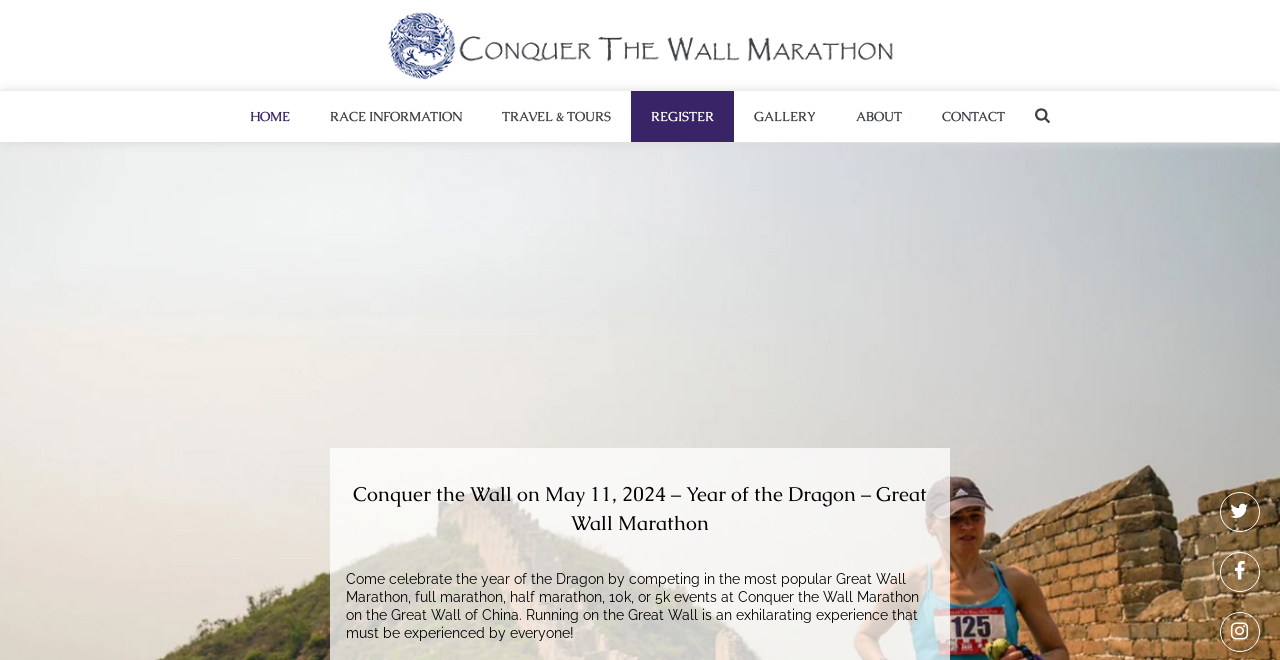What is the longest distance event available?
Please answer the question as detailed as possible based on the image.

I found the longest distance event available by looking at the StaticText element with the text 'Come celebrate the year of the Dragon by competing in the most popular Great Wall Marathon, full marathon, half marathon, 10k, or 5k events at Conquer the Wall Marathon on the Great Wall of China.' and determined that the full marathon is the longest distance event mentioned.